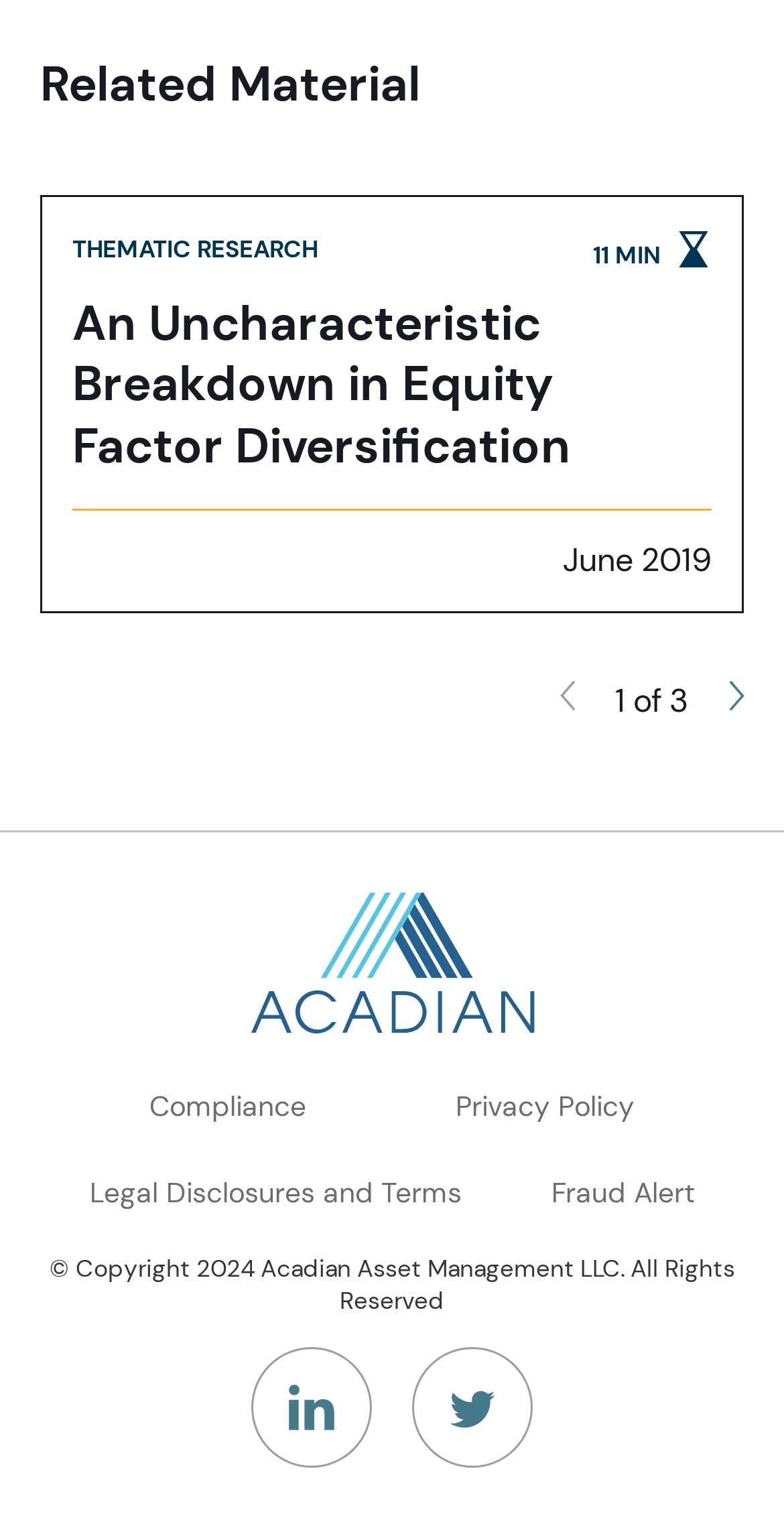What is the copyright year of the website?
Please respond to the question with a detailed and informative answer.

I found the copyright information at the bottom of the webpage, which indicates that the copyright year is 2024. This is shown by the text '© Copyright 2024 Acadian Asset Management LLC. All Rights Reserved'.